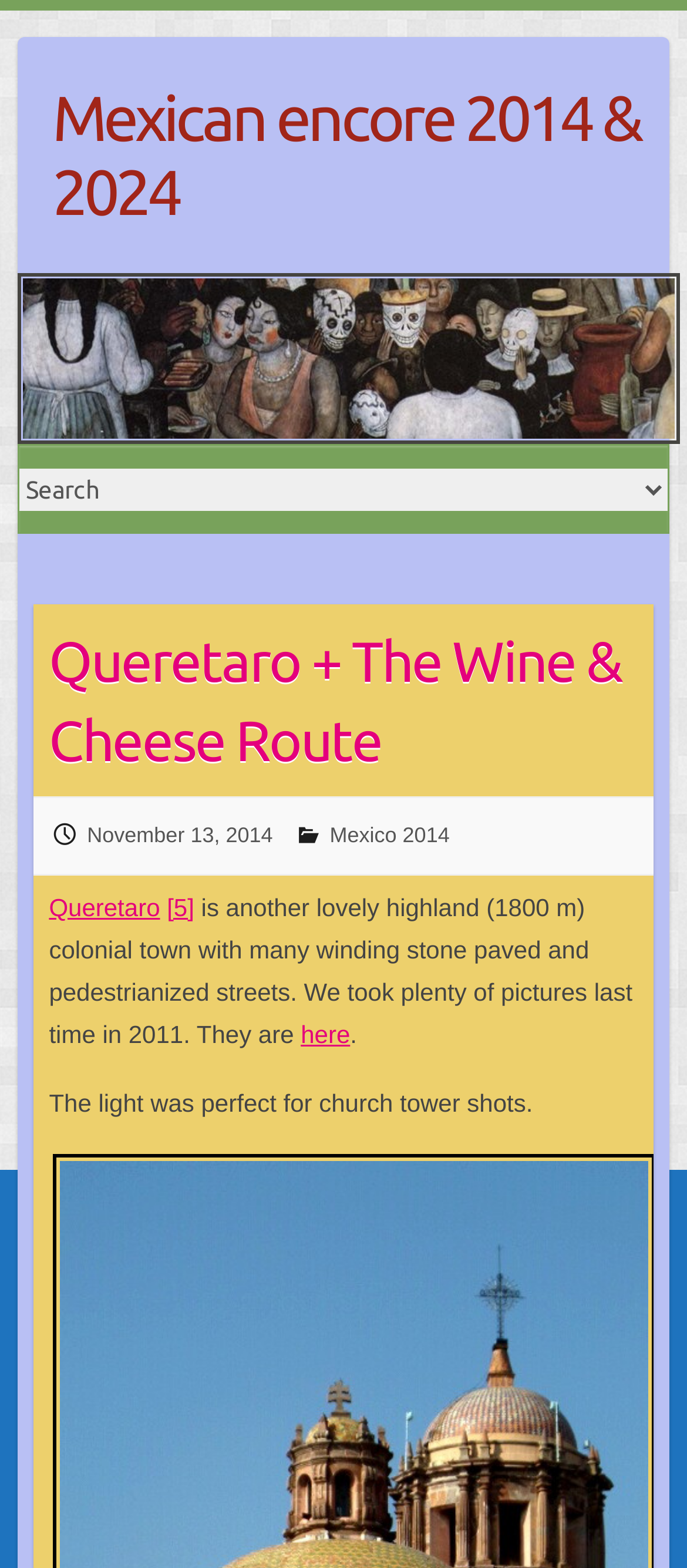Respond to the following question using a concise word or phrase: 
What is the name of the highland colonial town?

Queretaro